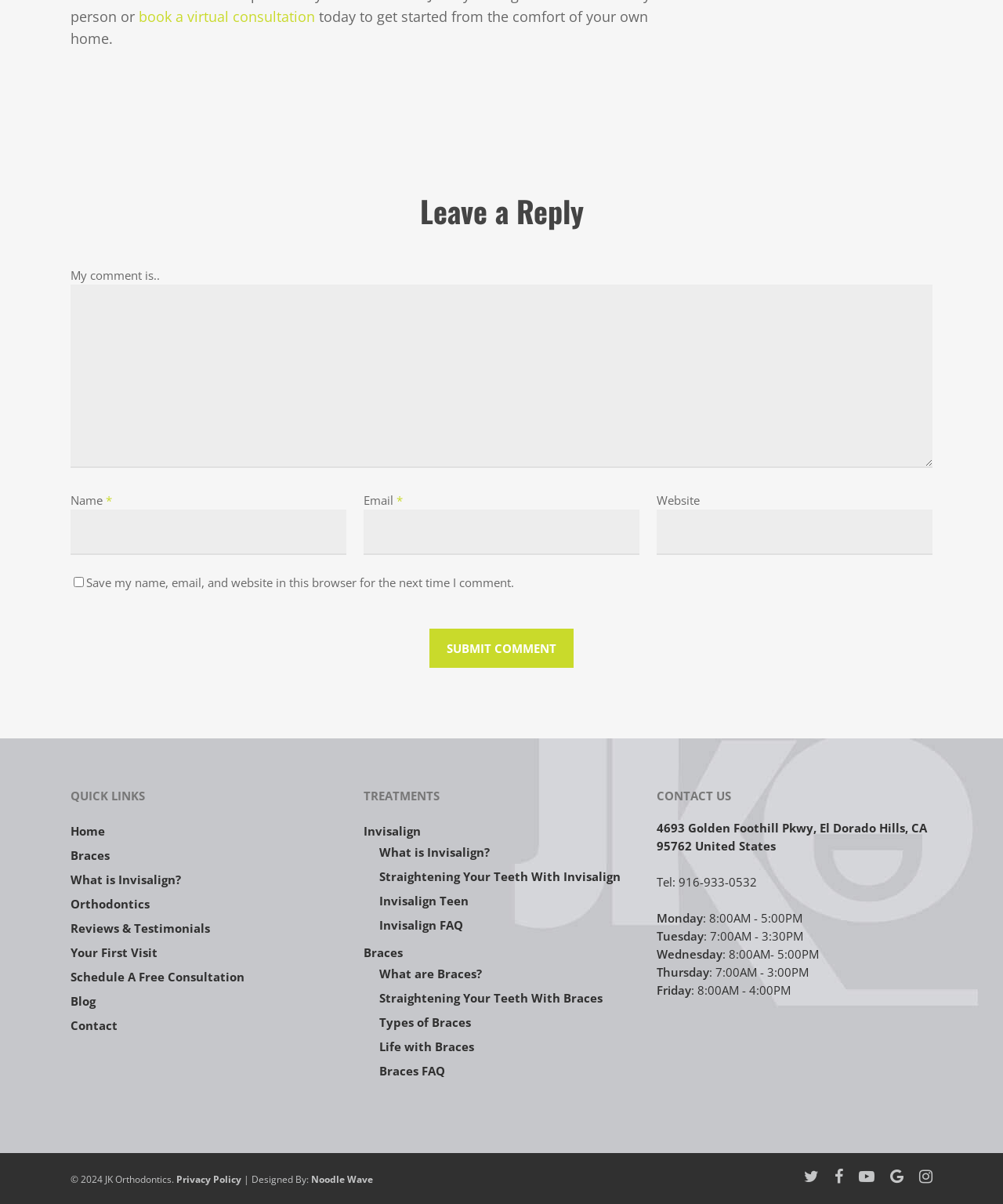Identify the bounding box of the UI element described as follows: "Life with Braces". Provide the coordinates as four float numbers in the range of 0 to 1 [left, top, right, bottom].

[0.378, 0.862, 0.638, 0.877]